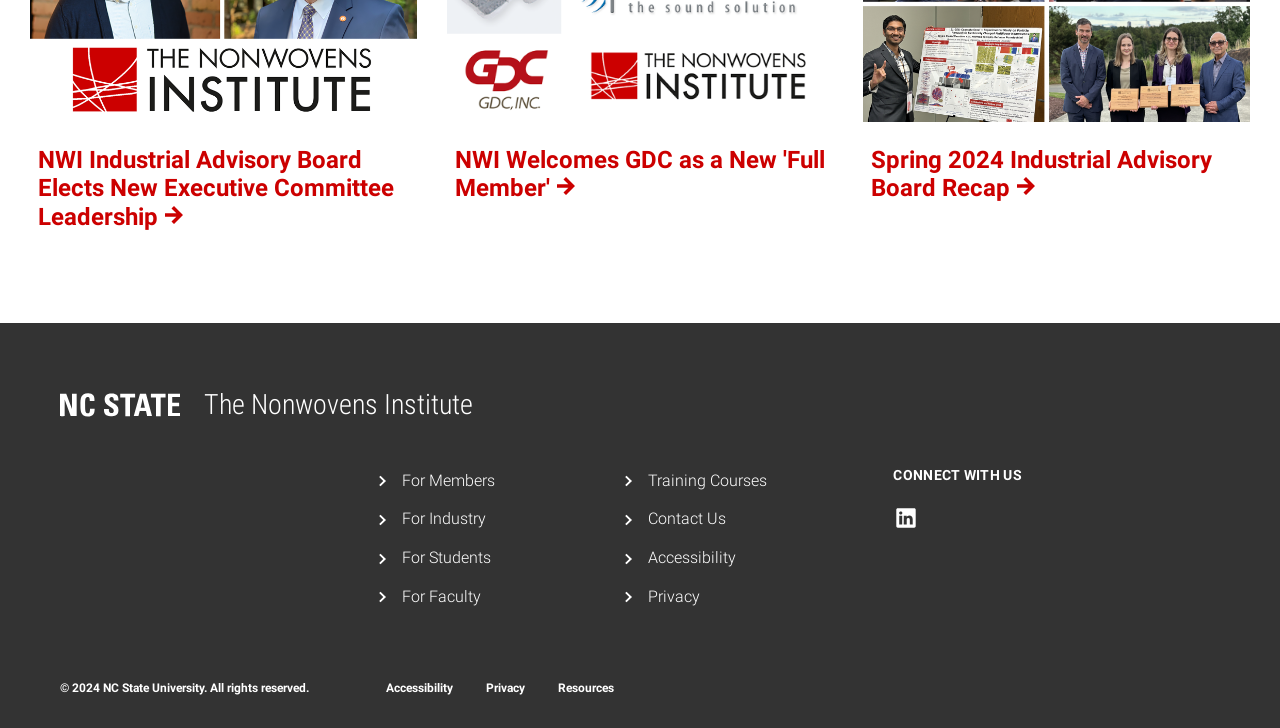Provide a one-word or short-phrase answer to the question:
What is the copyright year?

2024